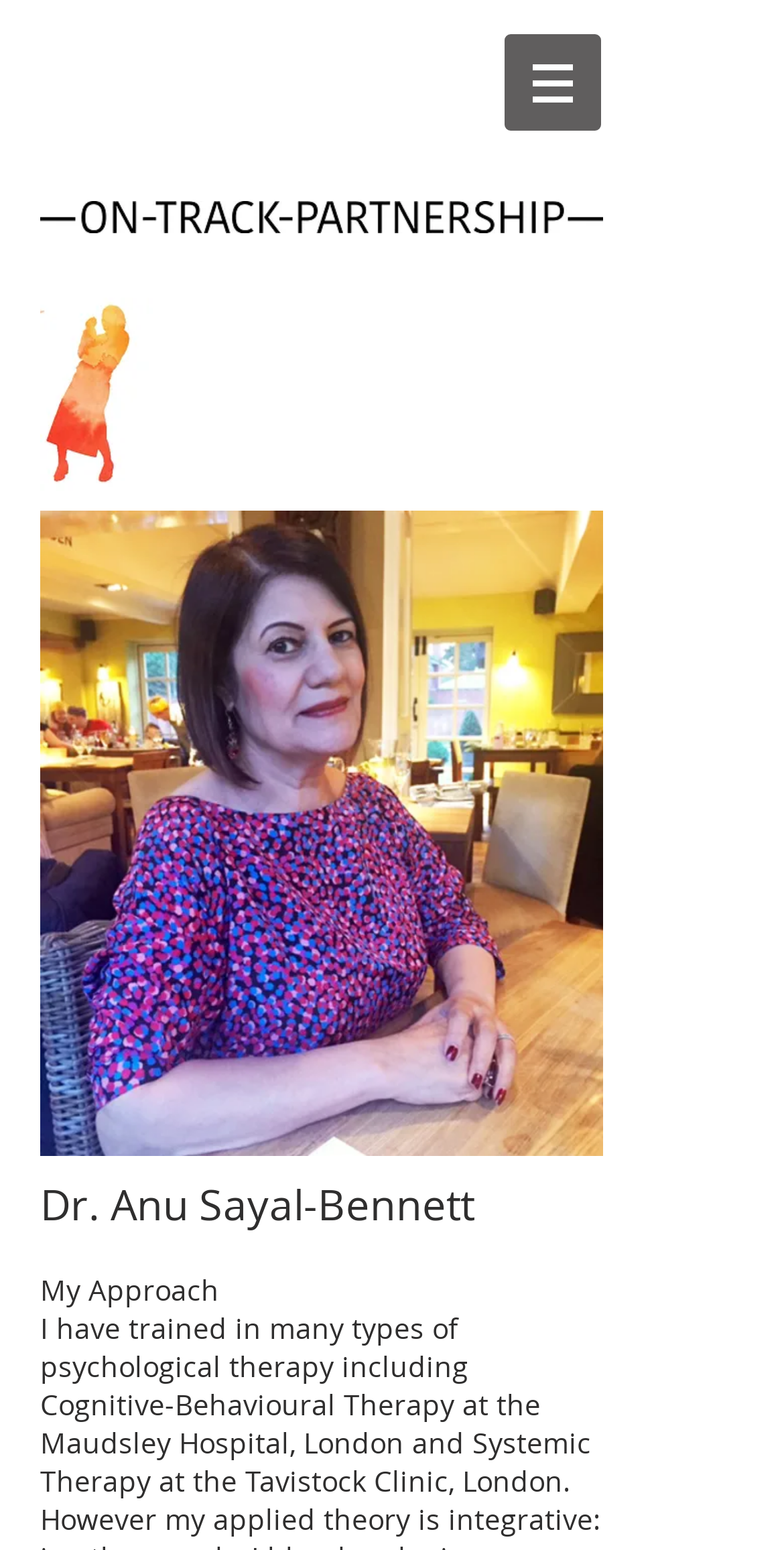What is the psychologist's approach?
Please provide a single word or phrase based on the screenshot.

My Approach